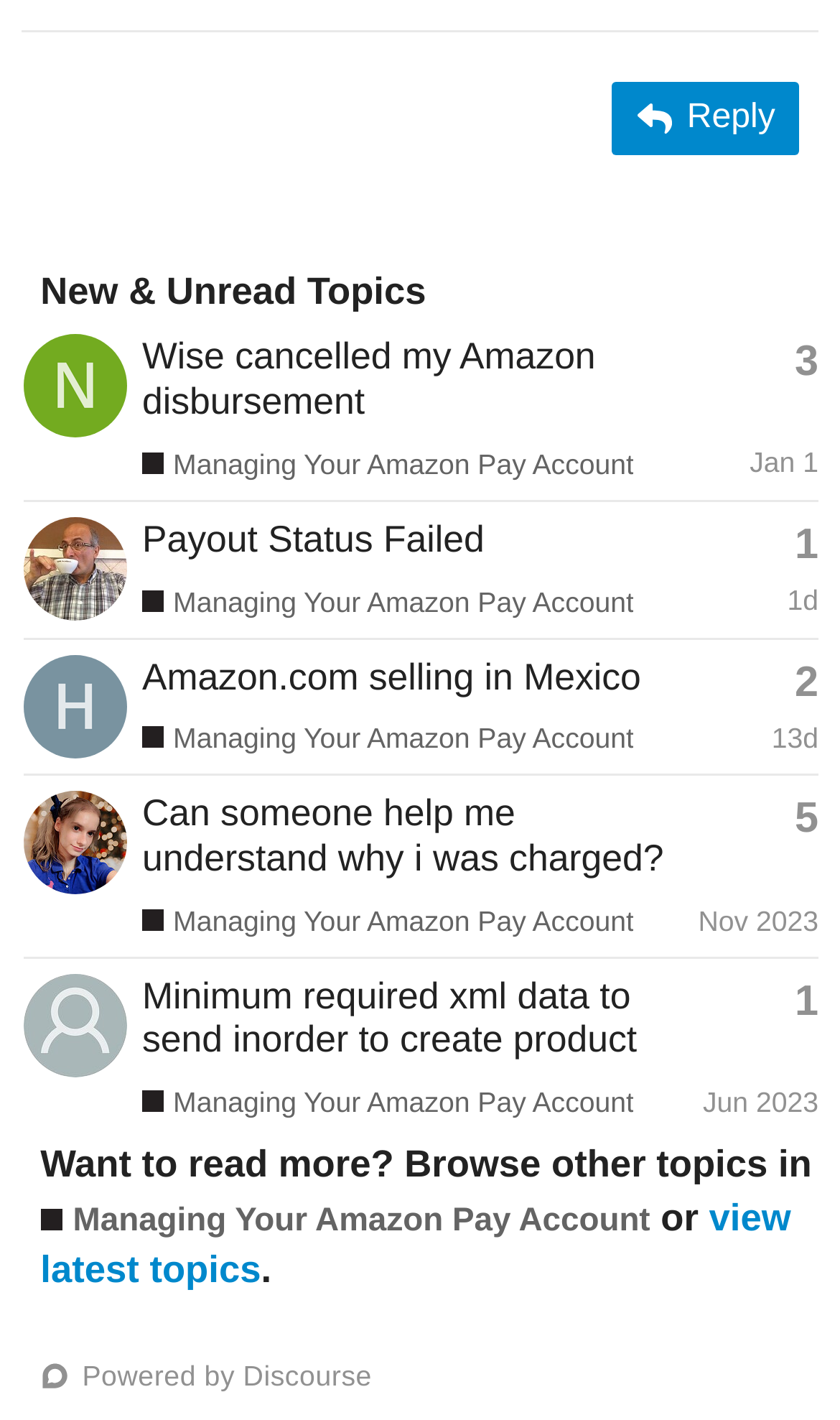Please specify the bounding box coordinates of the region to click in order to perform the following instruction: "Check the latest topic".

[0.048, 0.842, 0.942, 0.91]